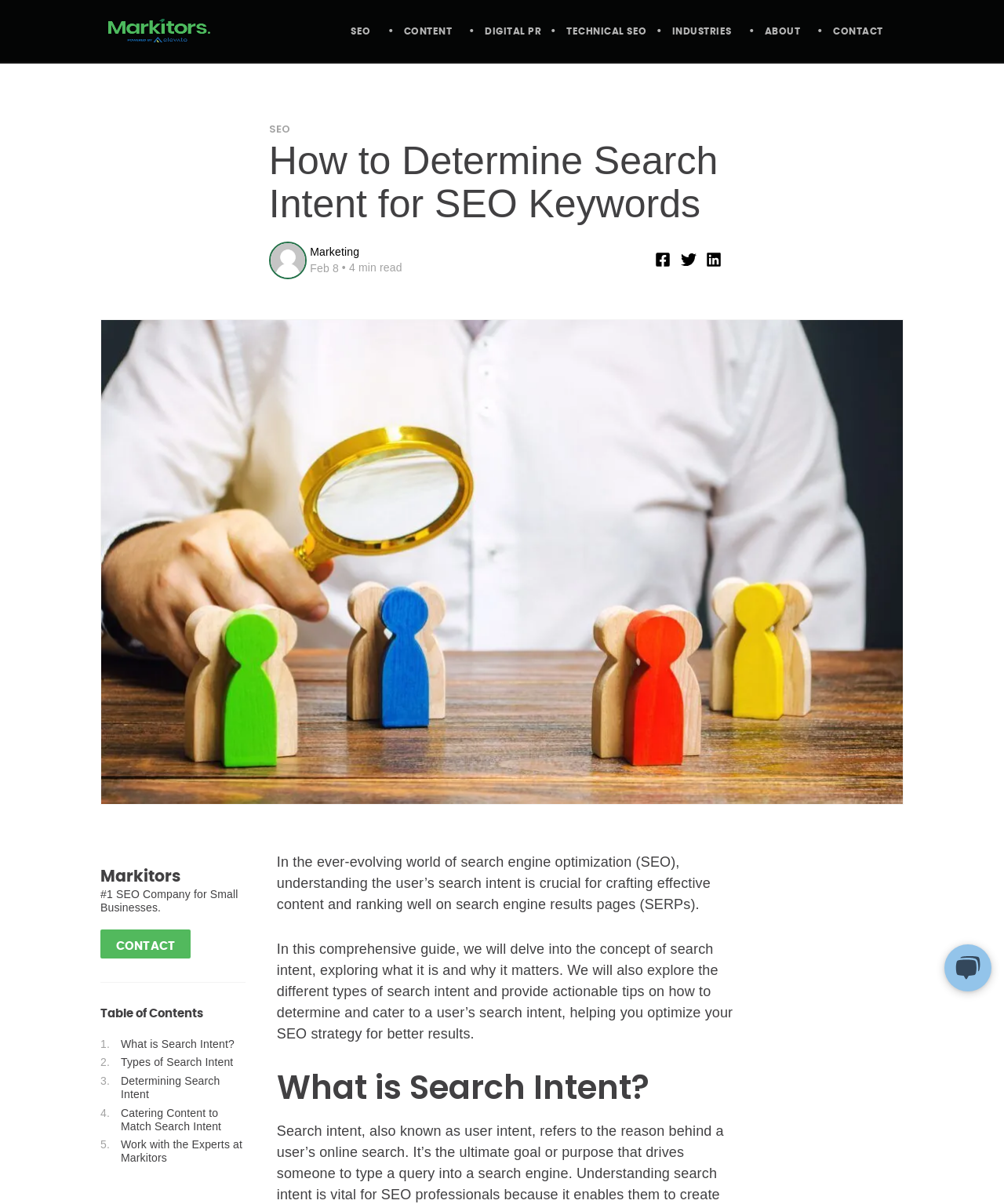Please respond to the question using a single word or phrase:
How many types of search intent are mentioned on this webpage?

Not specified